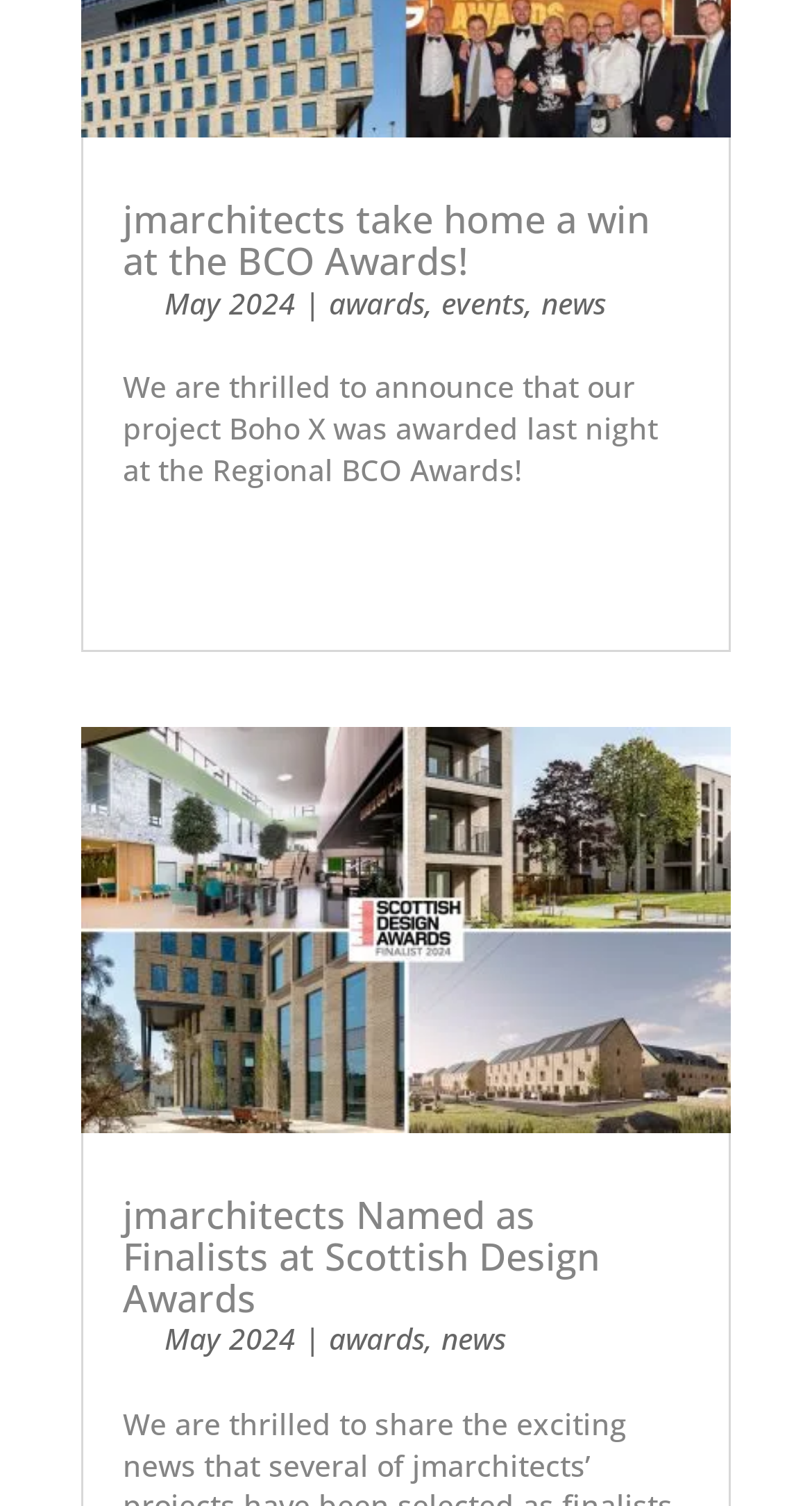Find the bounding box coordinates for the element described here: "awards".

[0.405, 0.876, 0.523, 0.902]